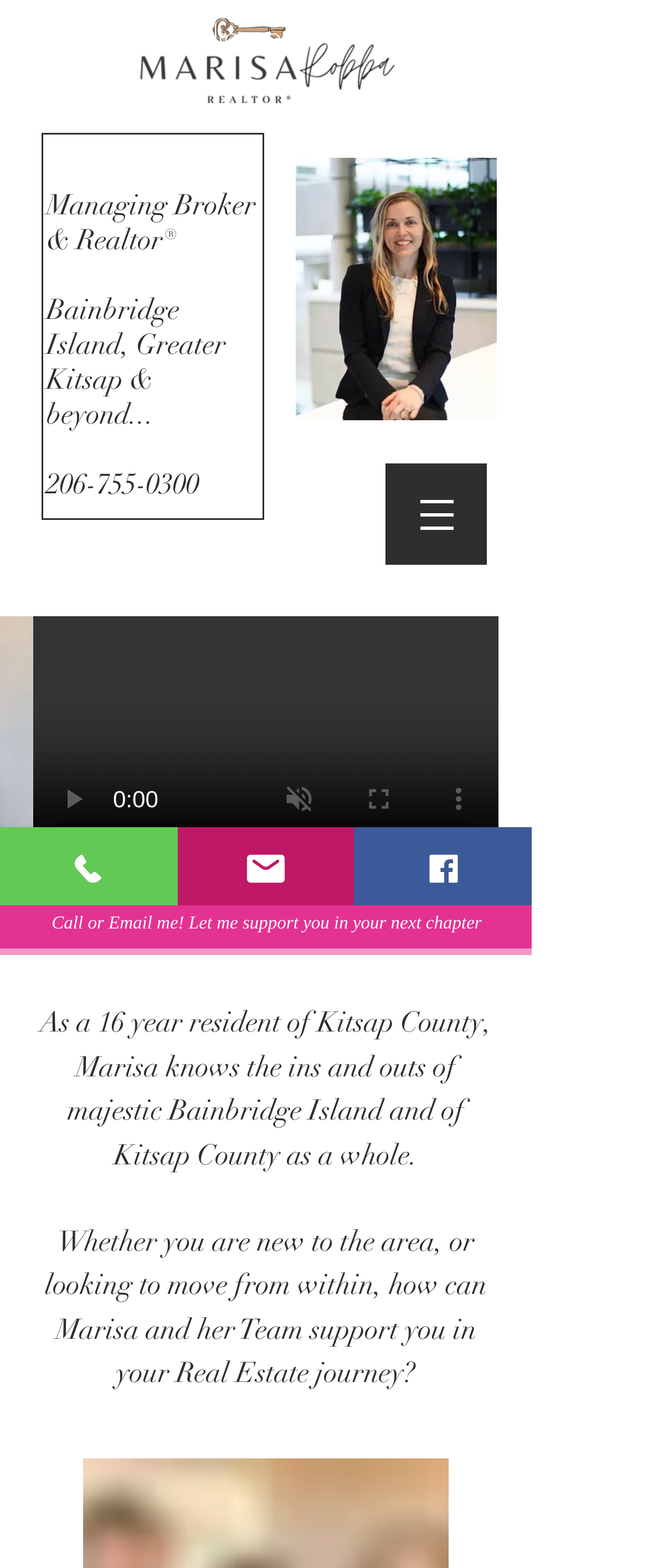Determine the bounding box coordinates for the UI element with the following description: "Email". The coordinates should be four float numbers between 0 and 1, represented as [left, top, right, bottom].

[0.274, 0.528, 0.547, 0.577]